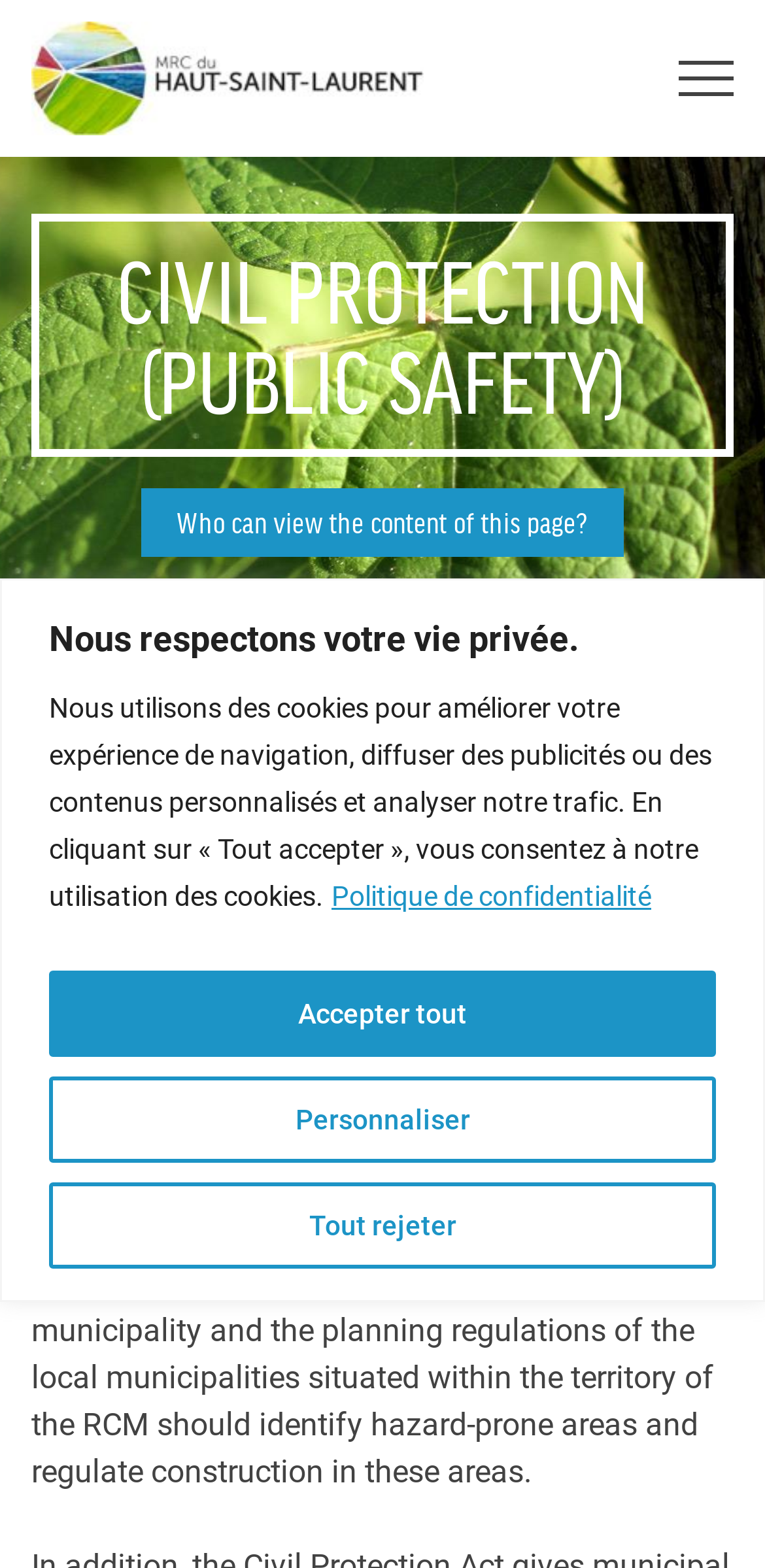Please give a concise answer to this question using a single word or phrase: 
What is the role of local and regional authorities?

Designate buildings and human activities